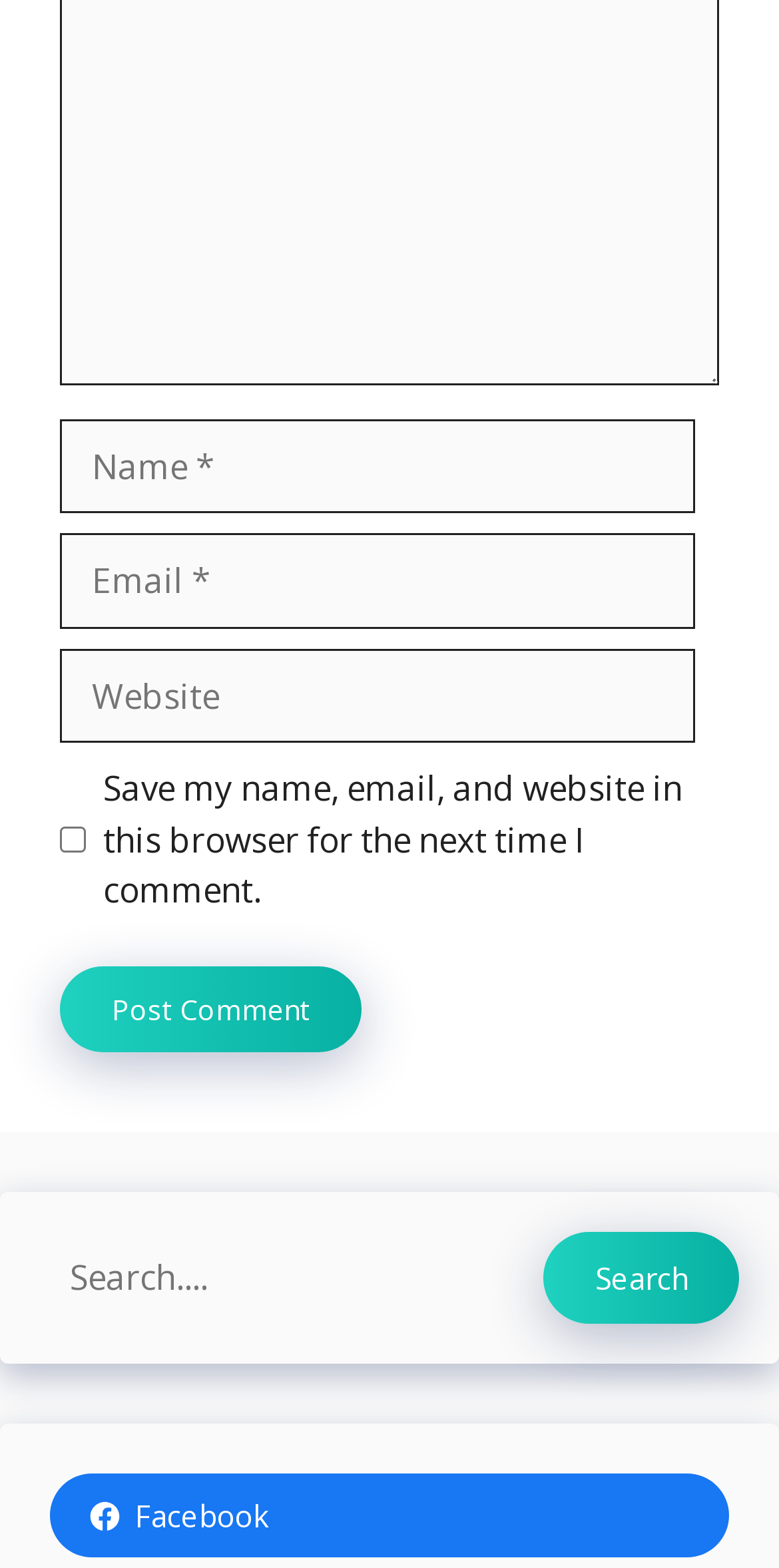How many textboxes are required?
Look at the webpage screenshot and answer the question with a detailed explanation.

There are three textboxes on the webpage: 'Name', 'Email', and 'Website'. The 'Name' and 'Email' textboxes have a 'required: True' attribute, indicating that they must be filled in, whereas the 'Website' textbox does not have this attribute, making it optional.